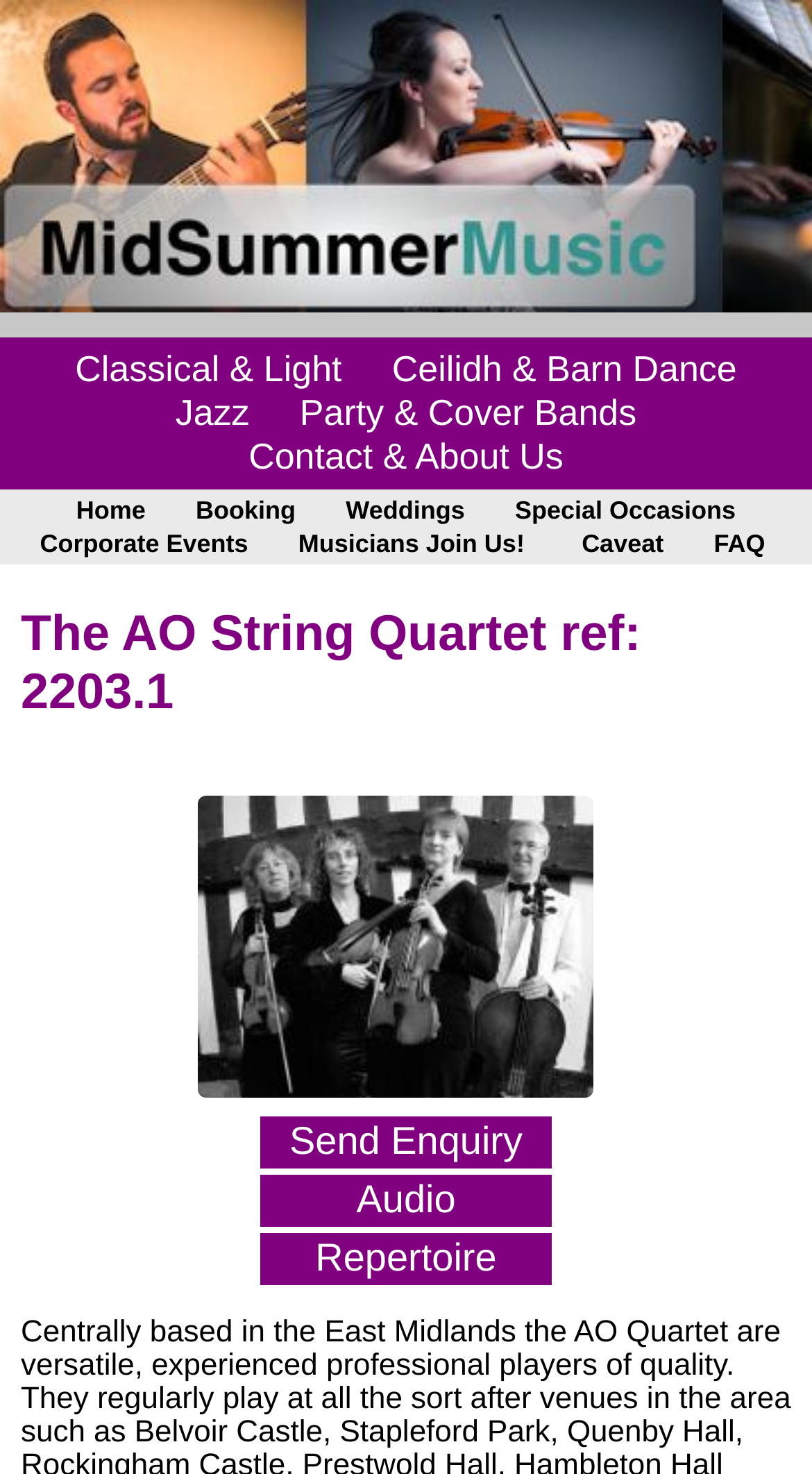What type of music does the AO String Quartet play?
Based on the image, answer the question in a detailed manner.

Based on the links provided on the webpage, such as 'Classical & Light', 'Jazz', and 'Ceilidh & Barn Dance', it can be inferred that the AO String Quartet plays different types of music, including classical music.